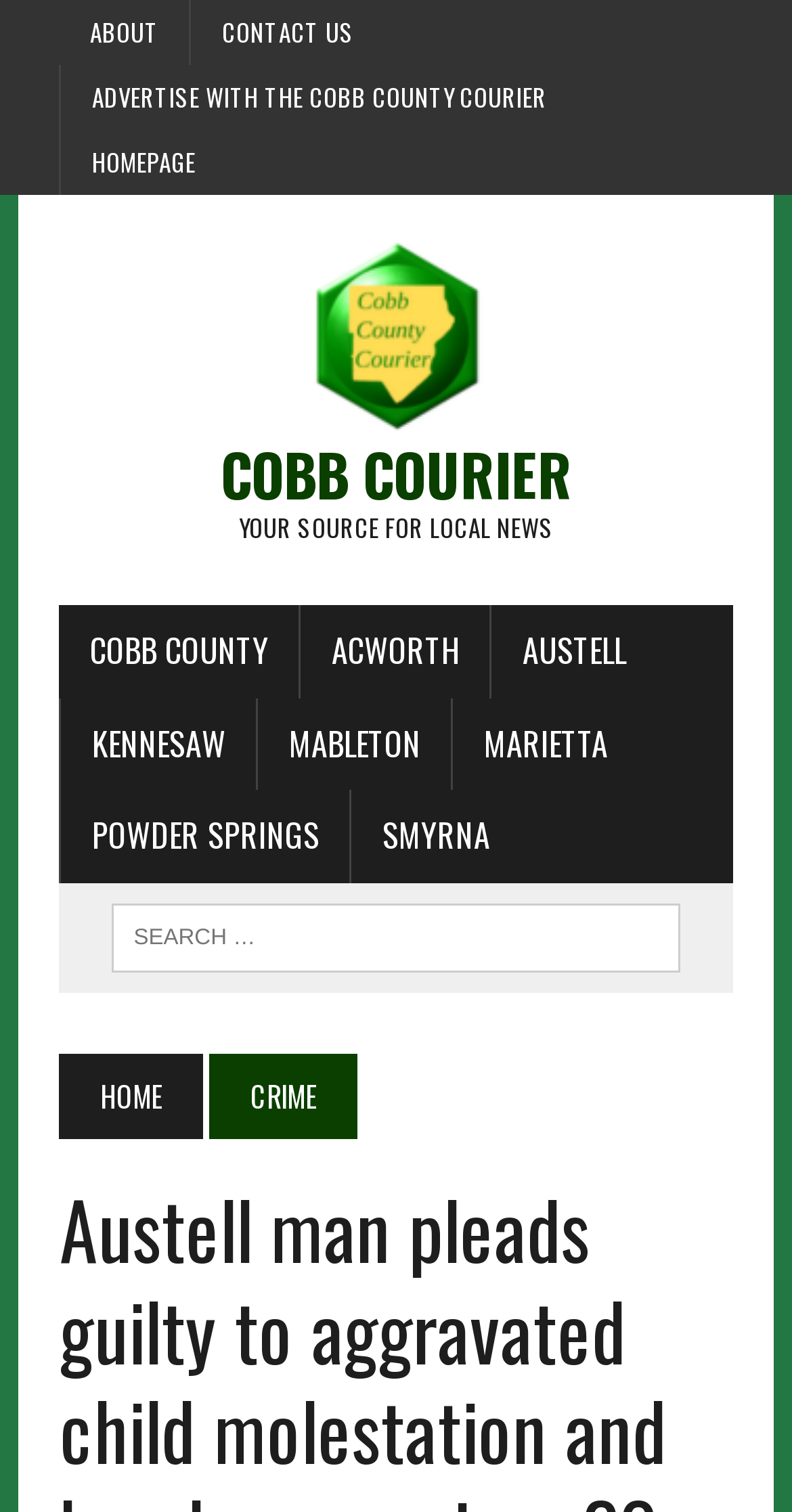What type of news does the website provide?
Look at the image and answer the question using a single word or phrase.

Local news